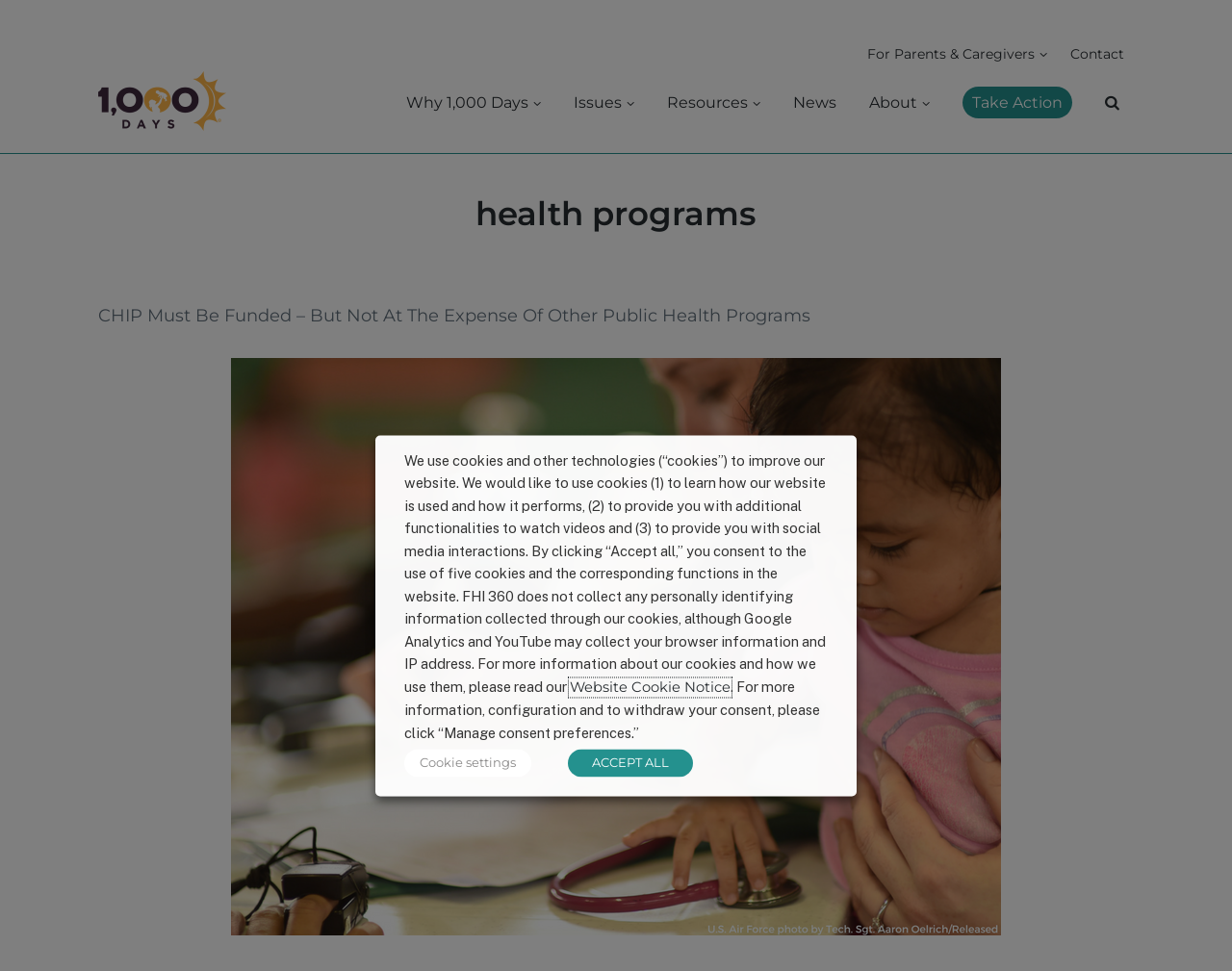Provide your answer in a single word or phrase: 
What is the purpose of the cookie consent dialog?

To inform users about cookie usage